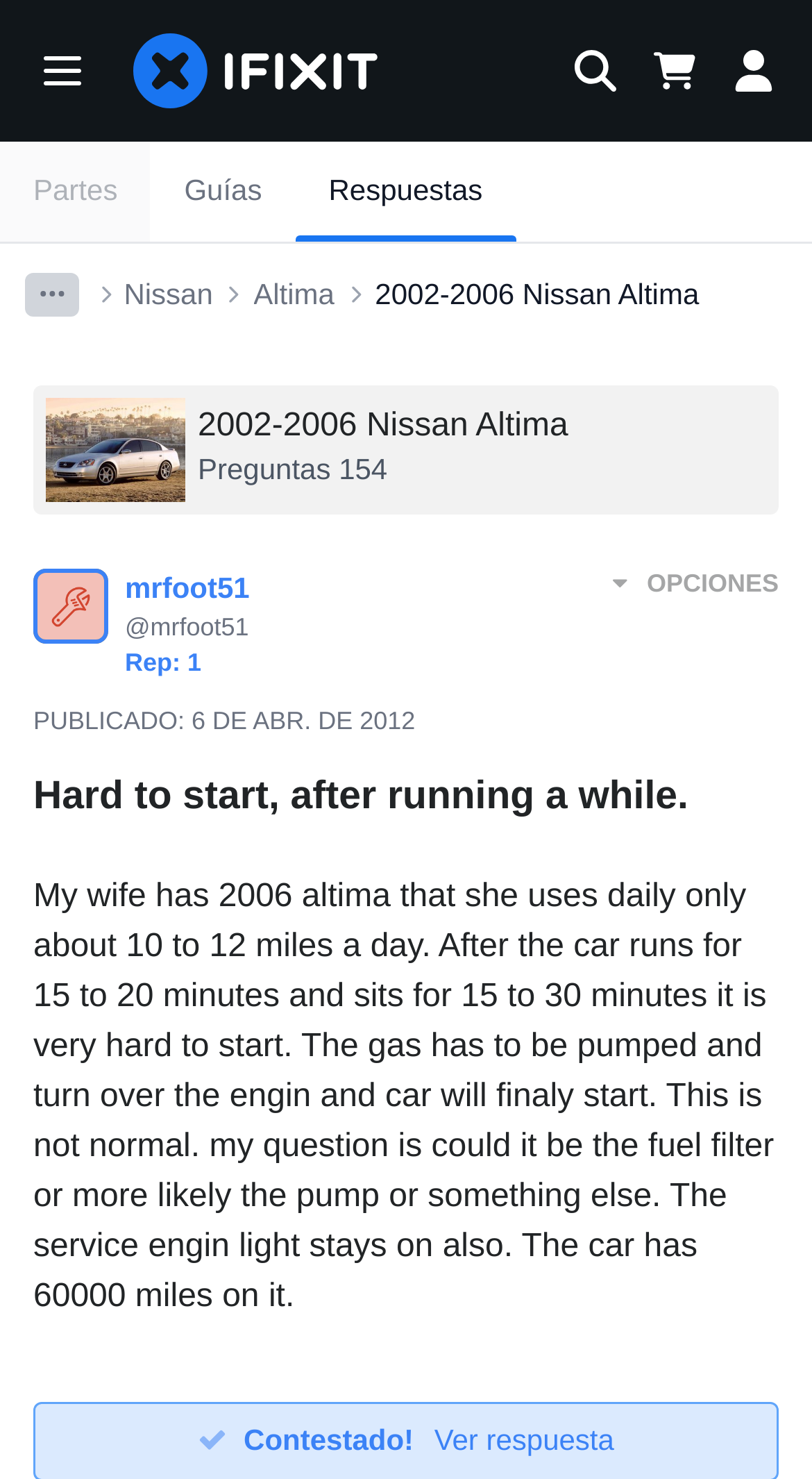Explain the webpage in detail, including its primary components.

This webpage appears to be a forum discussion page about a 2002-2006 Nissan Altima car issue. At the top left corner, there is a menu button and a home page link. Next to them, there is a search button and a show cart button. On the top right corner, there is a log in button.

Below the top navigation bar, there are several links and buttons, including "Partes", "Guías", "Respuestas", and "Options". The "Options" button has a dropdown menu. 

The main content of the page is a breadcrumb navigation bar, which shows the hierarchy of the current page. It includes links to "Nissan", "Altima", "2002-2006 Nissan Altima", and "automóviles y camiones".

Below the breadcrumb navigation bar, there is a heading that reads "2002-2006 Nissan Altima". Next to it, there is a link to the same title. Underneath, there is a link that reads "Preguntas 154", which suggests that there are 154 questions related to this topic.

The main discussion starts with a question posted by "mrfoot51" on April 6, 2012. The question is about a 2006 Altima that is hard to start after running for a while and sitting for 15 to 30 minutes. The author of the question wonders if it could be the fuel filter or the fuel pump that is causing the issue. The service engine light also stays on.

At the bottom of the page, there are two buttons, one that reads "Contestado!" (which means "Answered!" in Spanish) and another that reads "Ver respuesta" (which means "View answer" in Spanish).